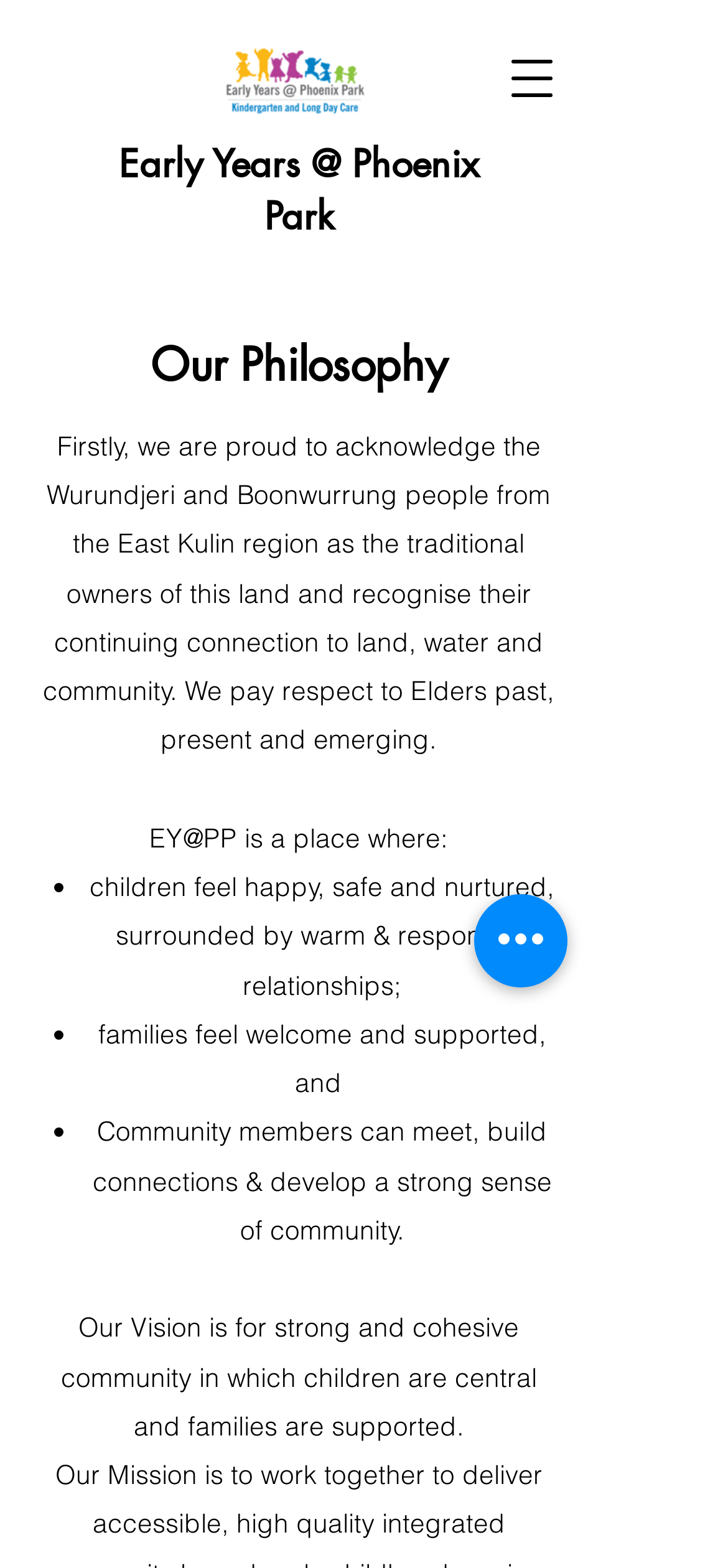What is the vision of the organization?
Provide an in-depth and detailed explanation in response to the question.

I found a static text element with the text 'Our Vision is for strong and cohesive community in which children are central and families are supported.' which describes the vision of the organization.